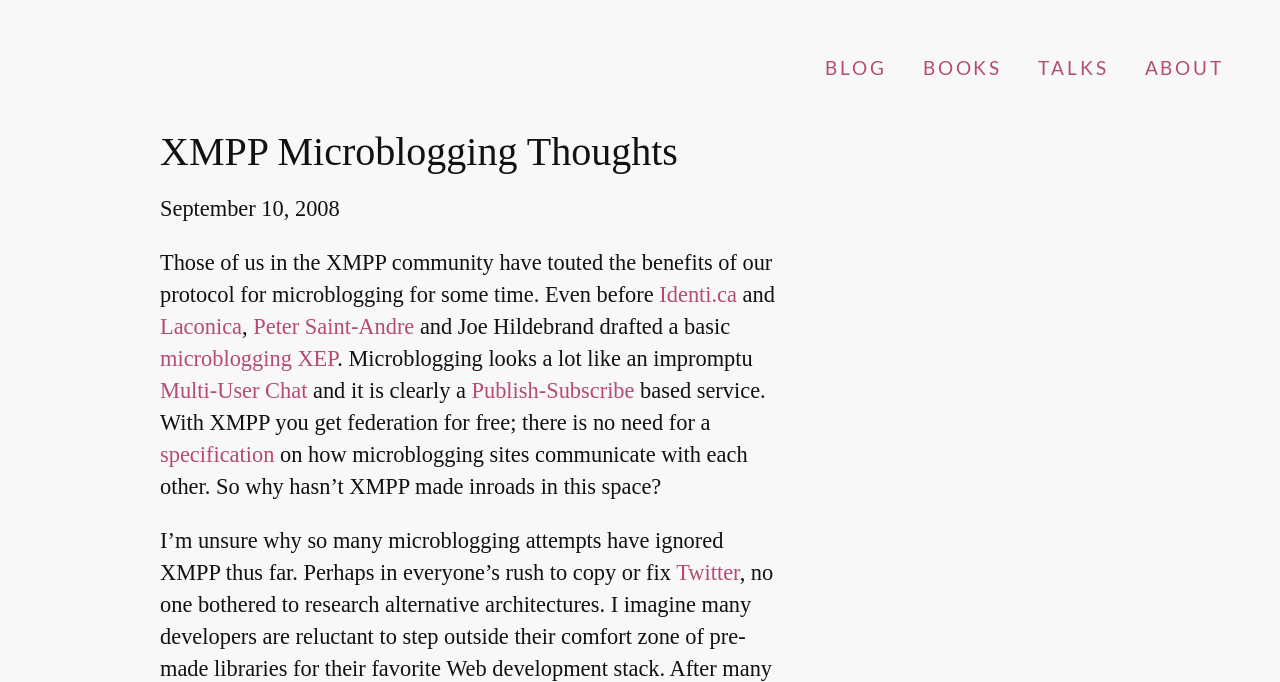Extract the main title from the webpage and generate its text.

XMPP Microblogging Thoughts